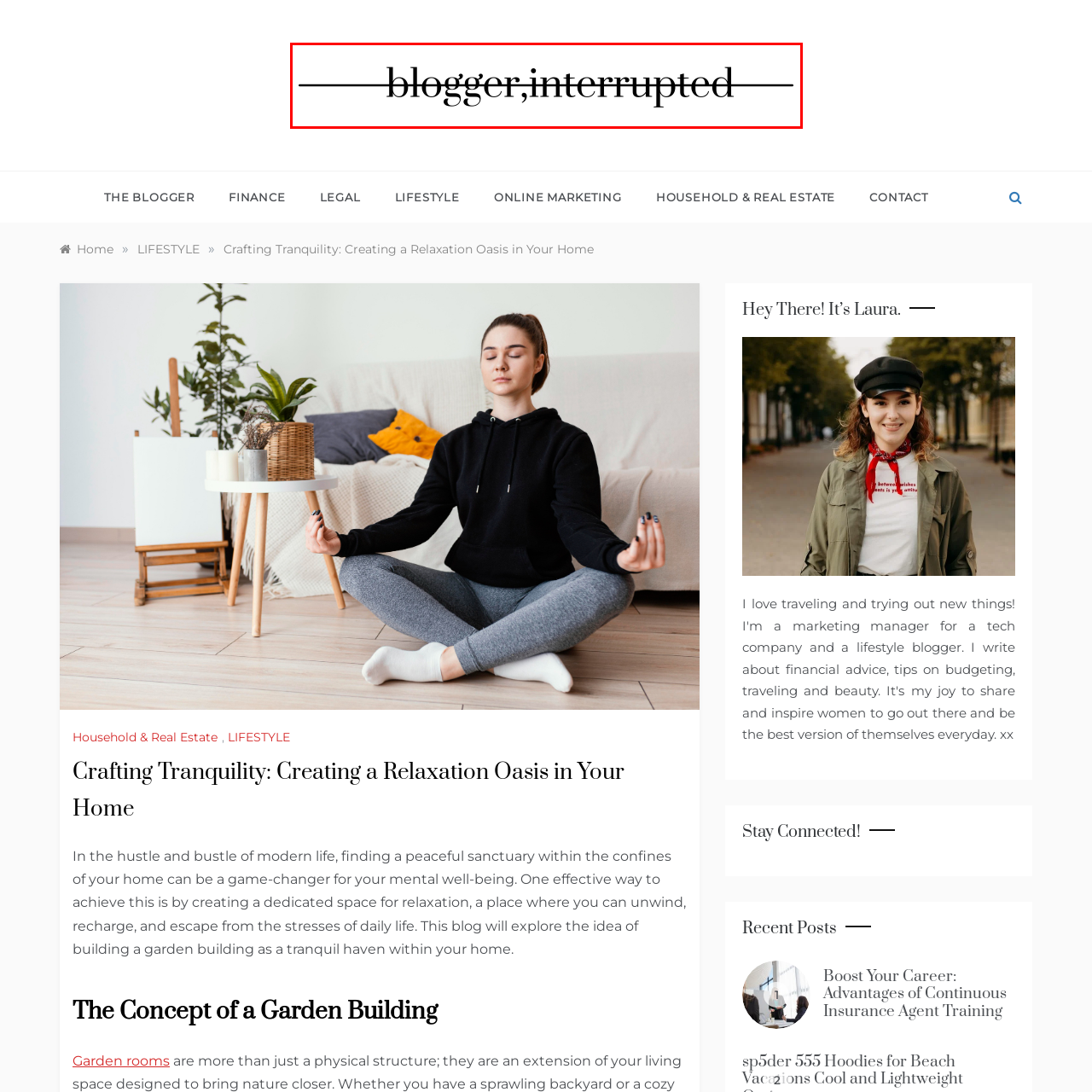Craft a detailed and vivid caption for the image that is highlighted by the red frame.

The image features a stylized representation of the text "blogger, interrupted," which is likely the branding or title associated with the blog, "Blogger, Interrupted." The text is presented in a modern, elegant font, with varying font sizes that create visual interest. A line runs underneath the text, enhancing its prominence and suggesting a distinct separation from other content. This visual design effectively captures the essence of the blog, which focuses on lifestyle topics, personal narratives, and reflections aimed at creating a peaceful and fulfilling home environment. The overall aesthetic conveys a sense of tranquility and sophistication, aligning with the blog's themes of relaxation and well-being.